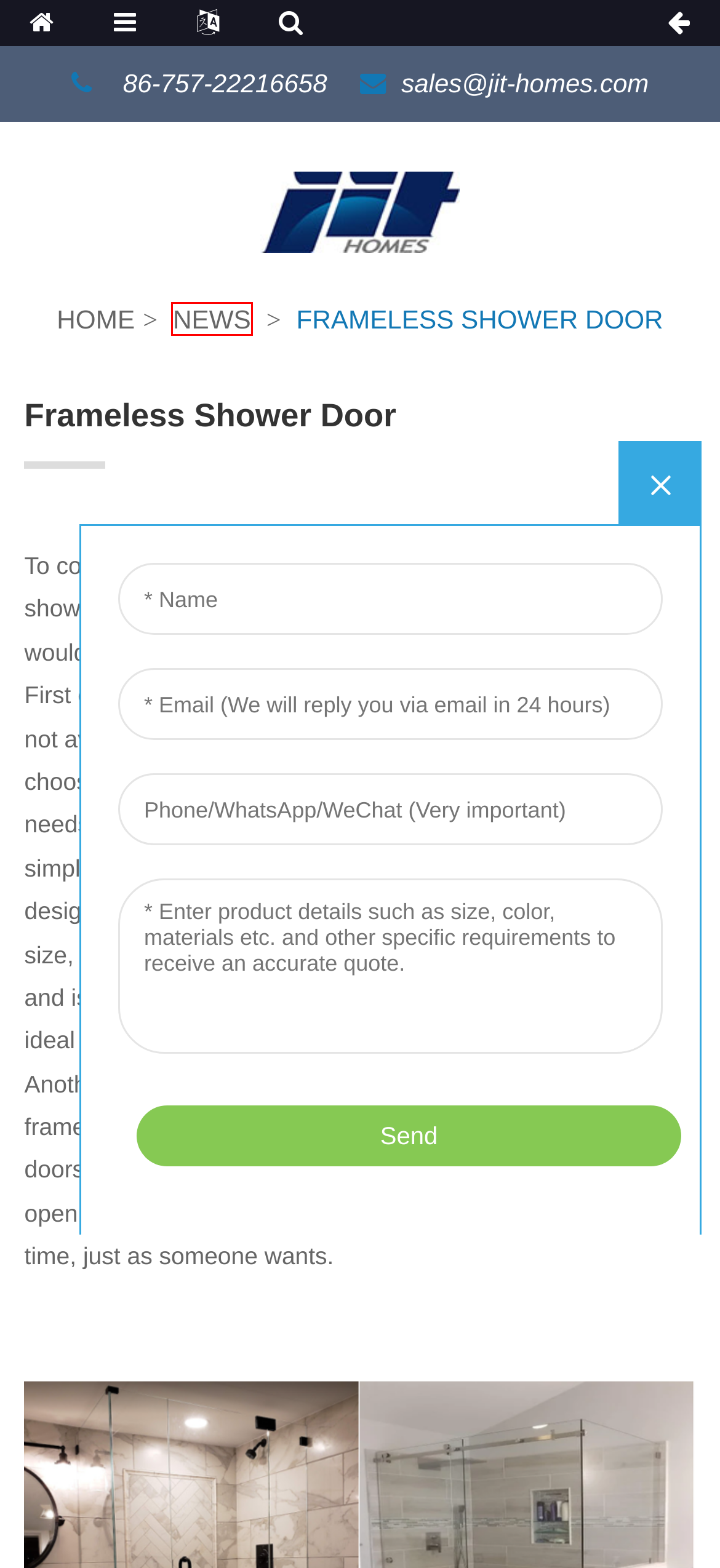Look at the screenshot of the webpage and find the element within the red bounding box. Choose the webpage description that best fits the new webpage that will appear after clicking the element. Here are the candidates:
A. Shower Hinges & Locks
B. Architectural Glass Fittings, Decorative Hardware - JIT
C. 6300 series
D. 2430 series
E. 8200 series
F. Stacking Glass Doors
G. News
H. Certificate - JIT Homes Co., Ltd.

G